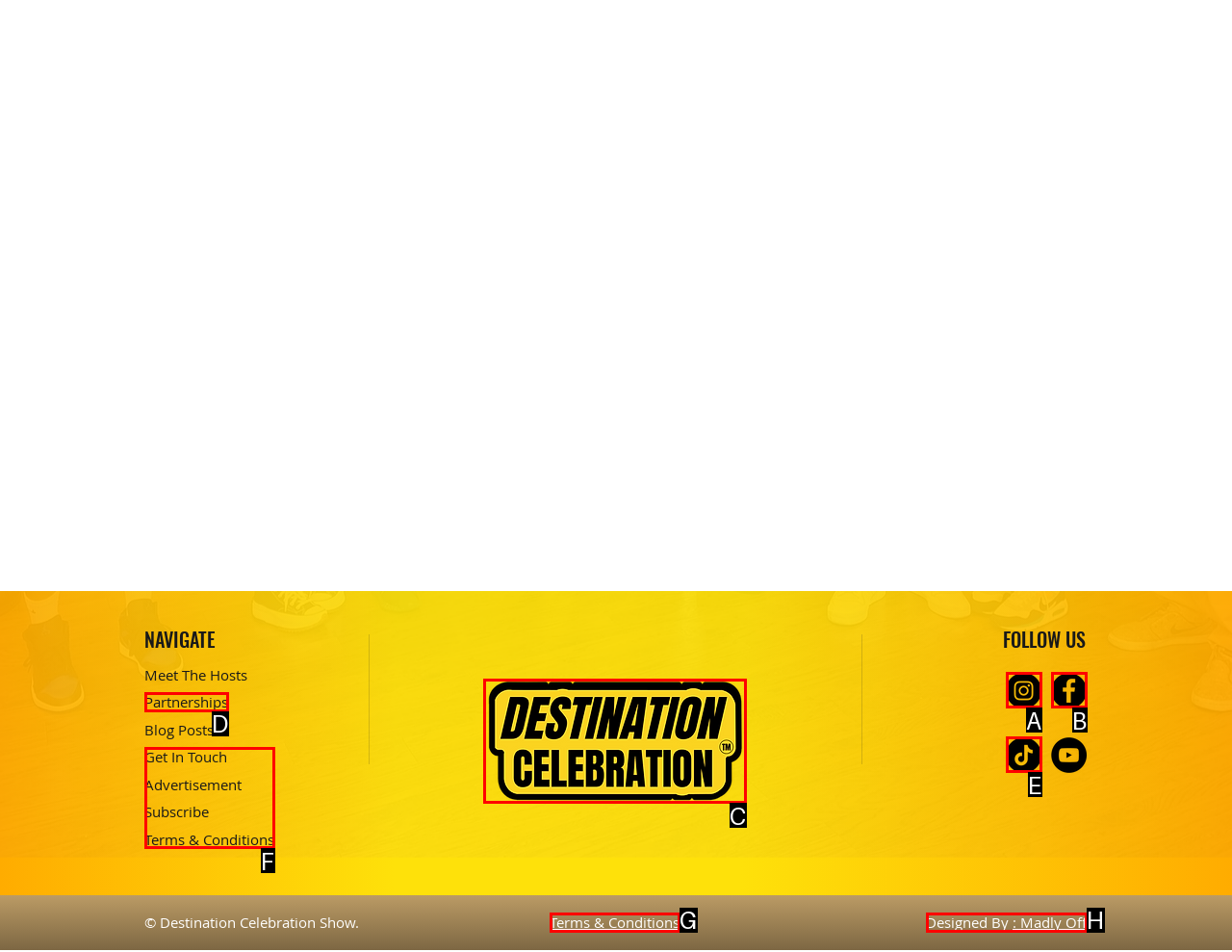From the options provided, determine which HTML element best fits the description: Partnerships. Answer with the correct letter.

D